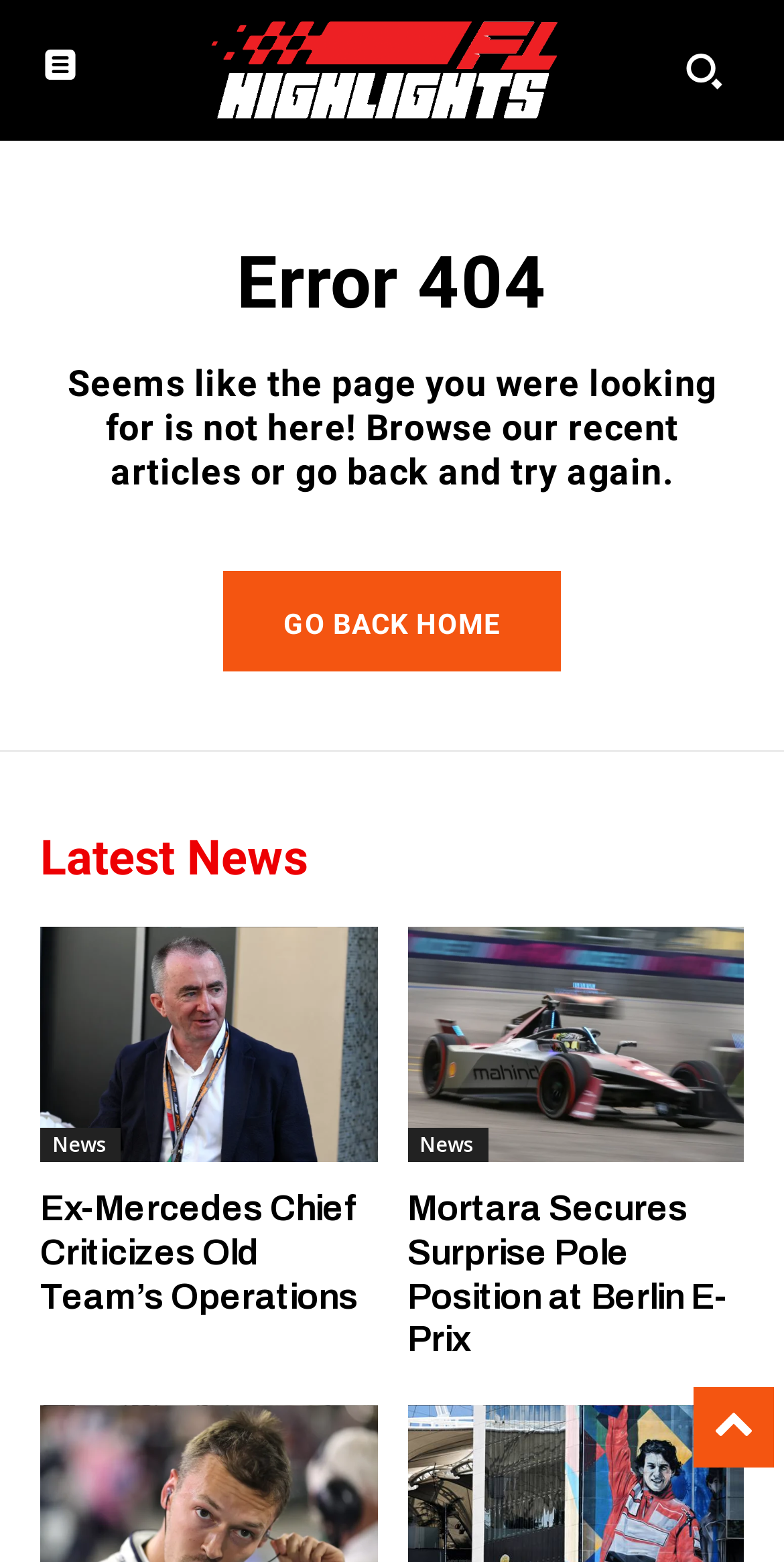Locate the bounding box coordinates of the clickable element to fulfill the following instruction: "Read latest news". Provide the coordinates as four float numbers between 0 and 1 in the format [left, top, right, bottom].

[0.051, 0.533, 0.949, 0.573]